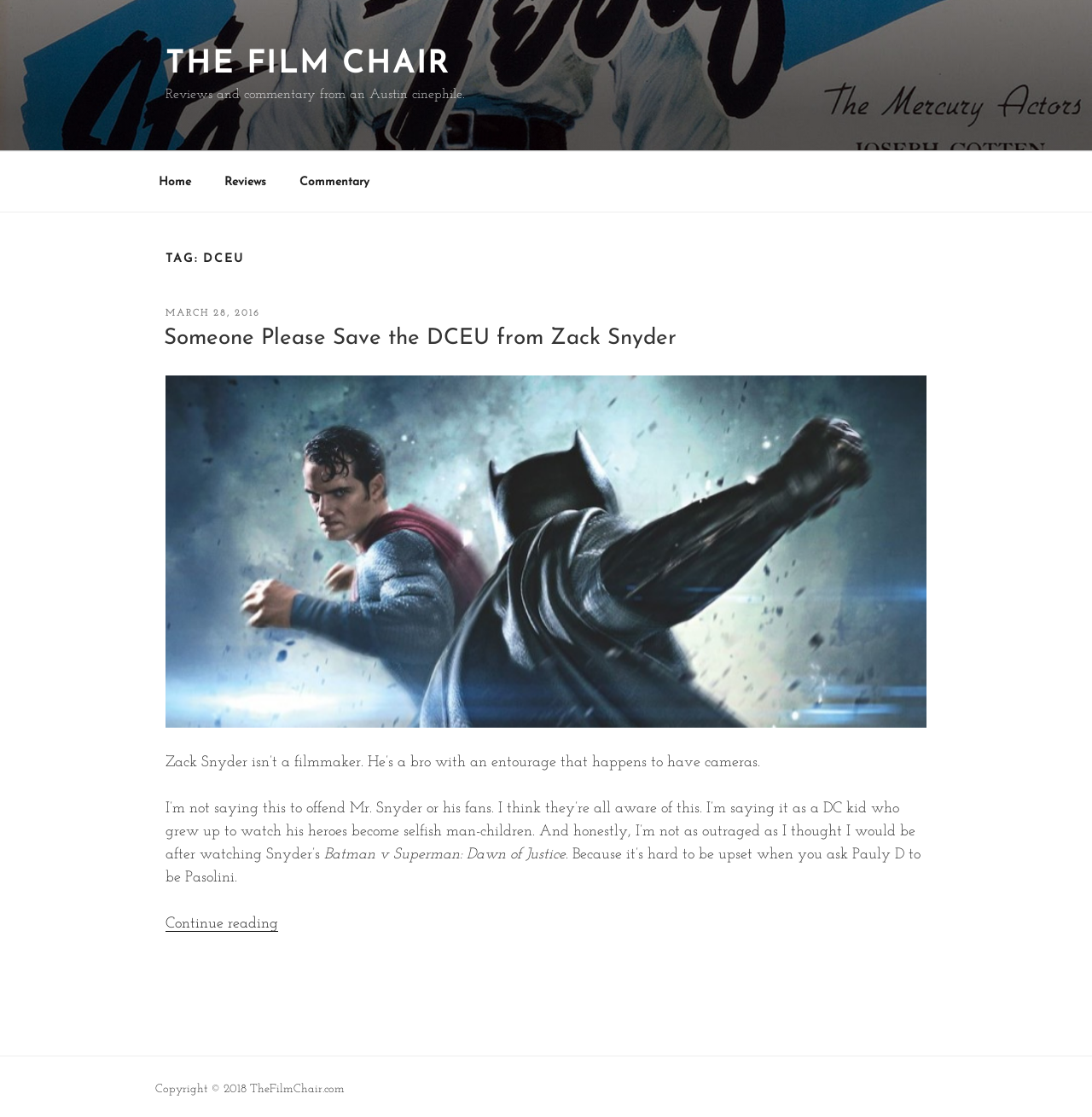Bounding box coordinates are specified in the format (top-left x, top-left y, bottom-right x, bottom-right y). All values are floating point numbers bounded between 0 and 1. Please provide the bounding box coordinate of the region this sentence describes: The Film Chair

[0.152, 0.044, 0.413, 0.072]